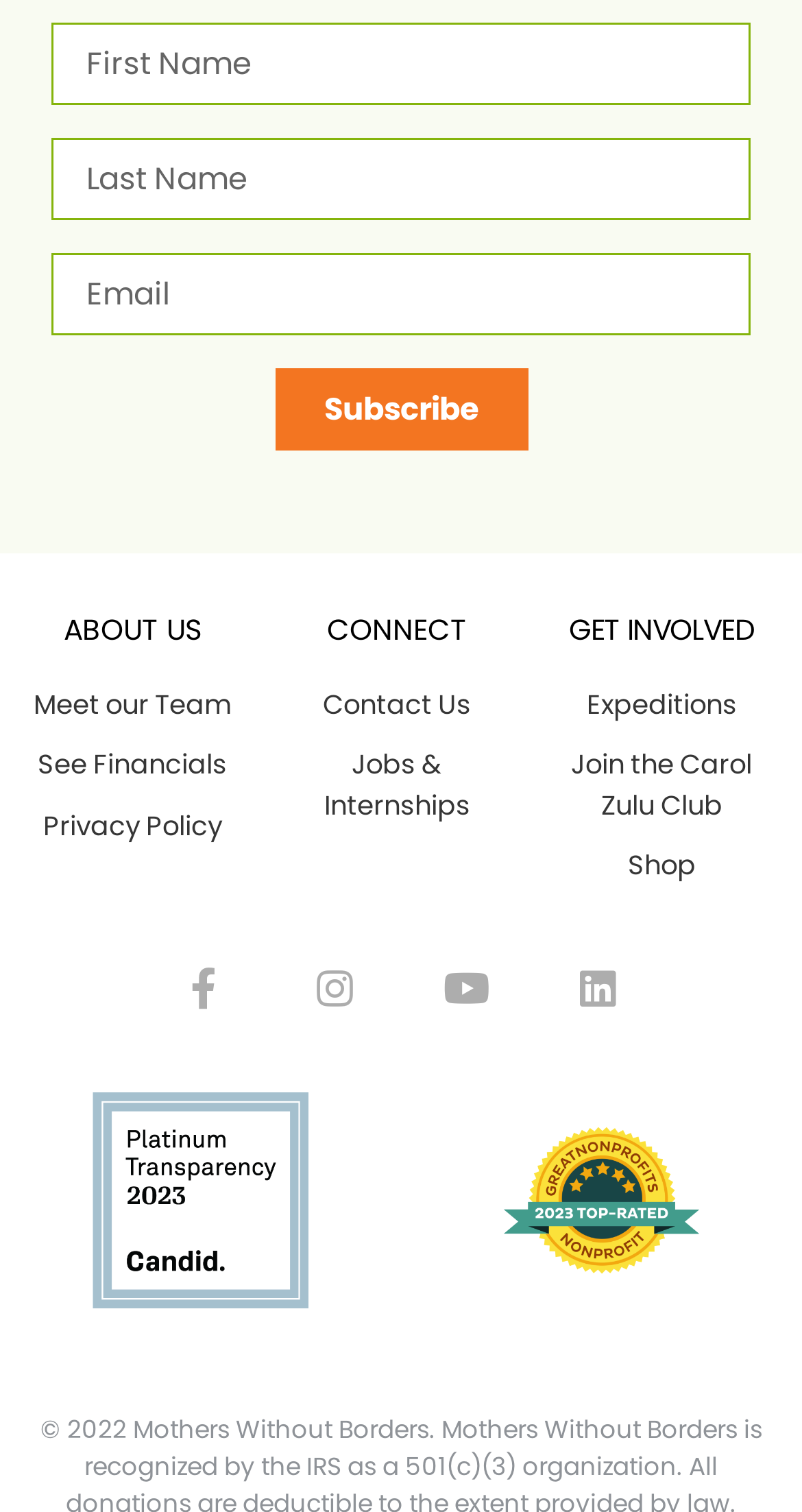Pinpoint the bounding box coordinates of the clickable element needed to complete the instruction: "Click Subscribe". The coordinates should be provided as four float numbers between 0 and 1: [left, top, right, bottom].

[0.342, 0.243, 0.658, 0.298]